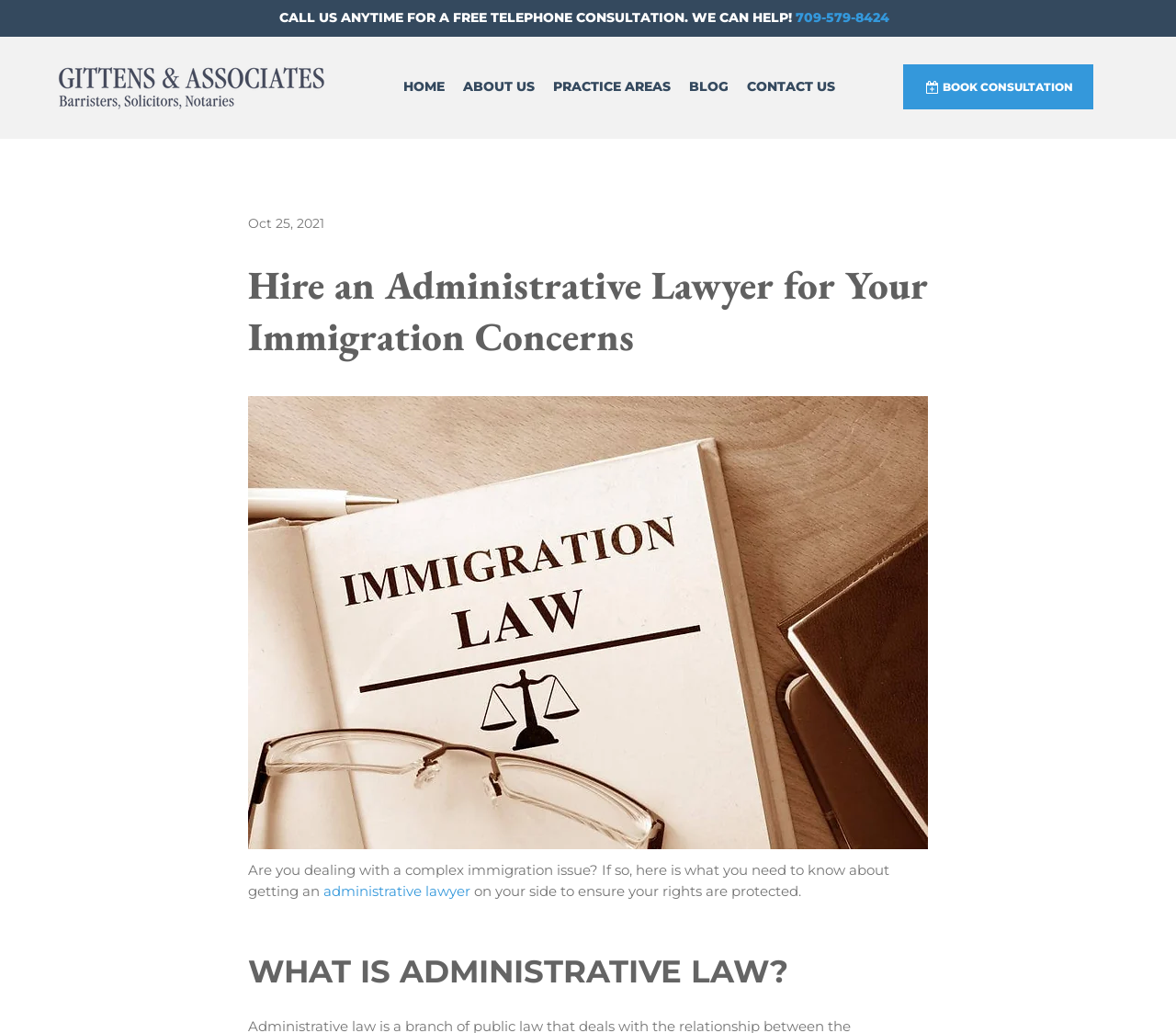Look at the image and answer the question in detail:
What can you do on this webpage?

I found that you can book a consultation on this webpage by looking at the button 'BOOK CONSULTATION' on the top-right section of the webpage.